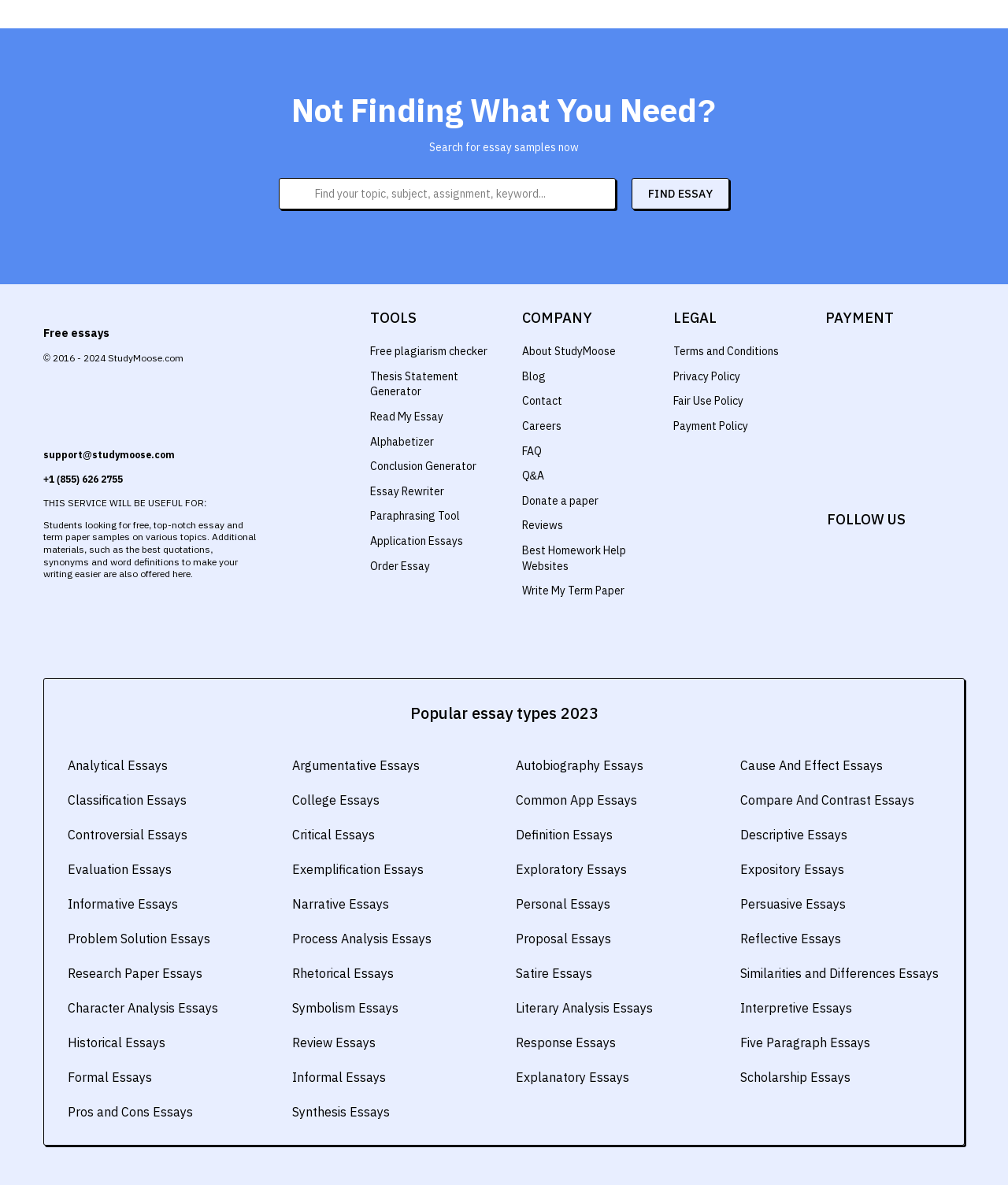Please identify the bounding box coordinates of the clickable region that I should interact with to perform the following instruction: "Search for essay samples". The coordinates should be expressed as four float numbers between 0 and 1, i.e., [left, top, right, bottom].

[0.627, 0.15, 0.723, 0.177]